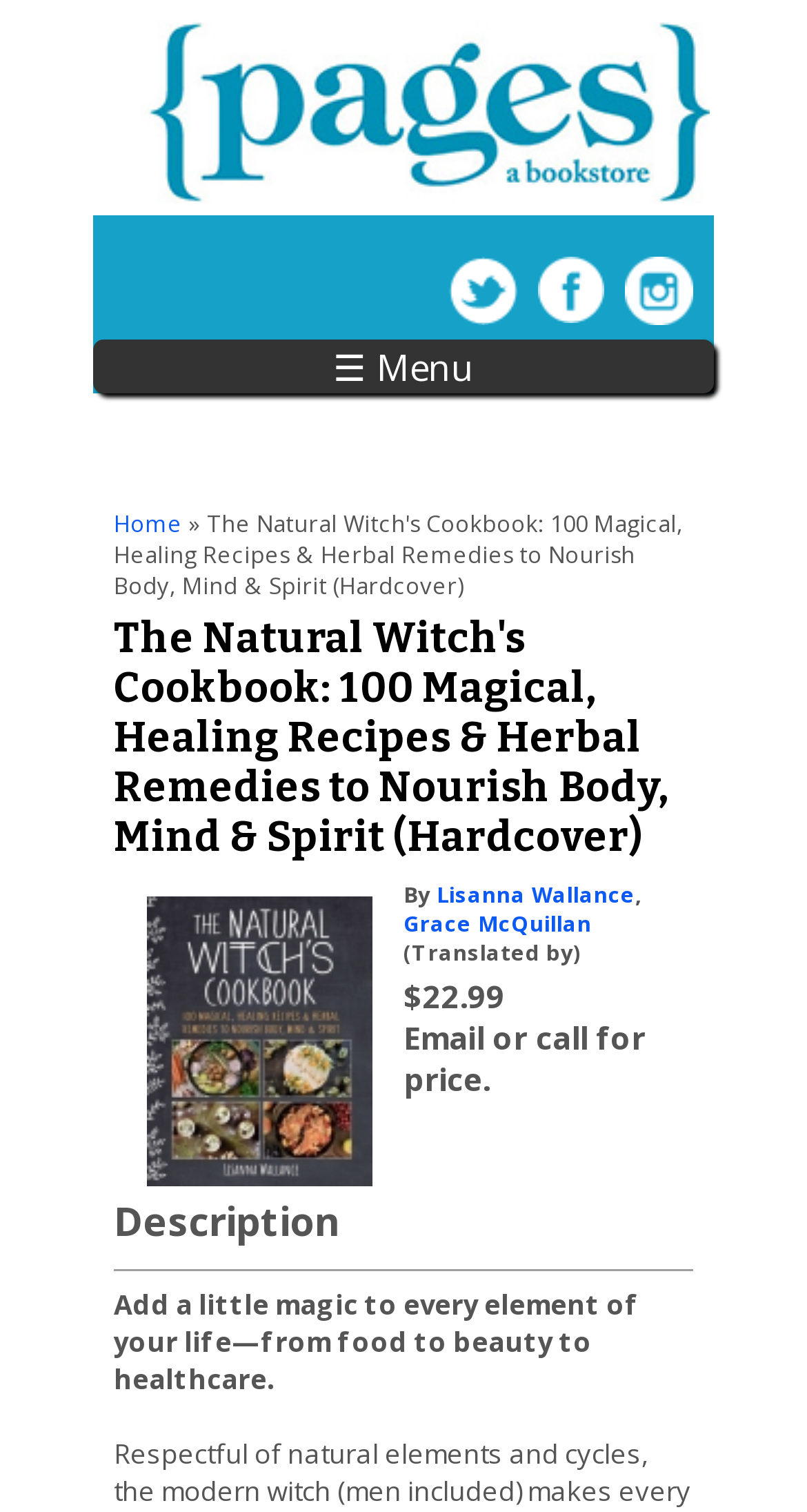How many authors are listed for the book?
Using the image as a reference, deliver a detailed and thorough answer to the question.

I found the answer by looking at the link elements that say 'Lisanna Wallance' and 'Grace McQuillan'. These are likely the authors of the book being featured on the webpage, and there are two of them.